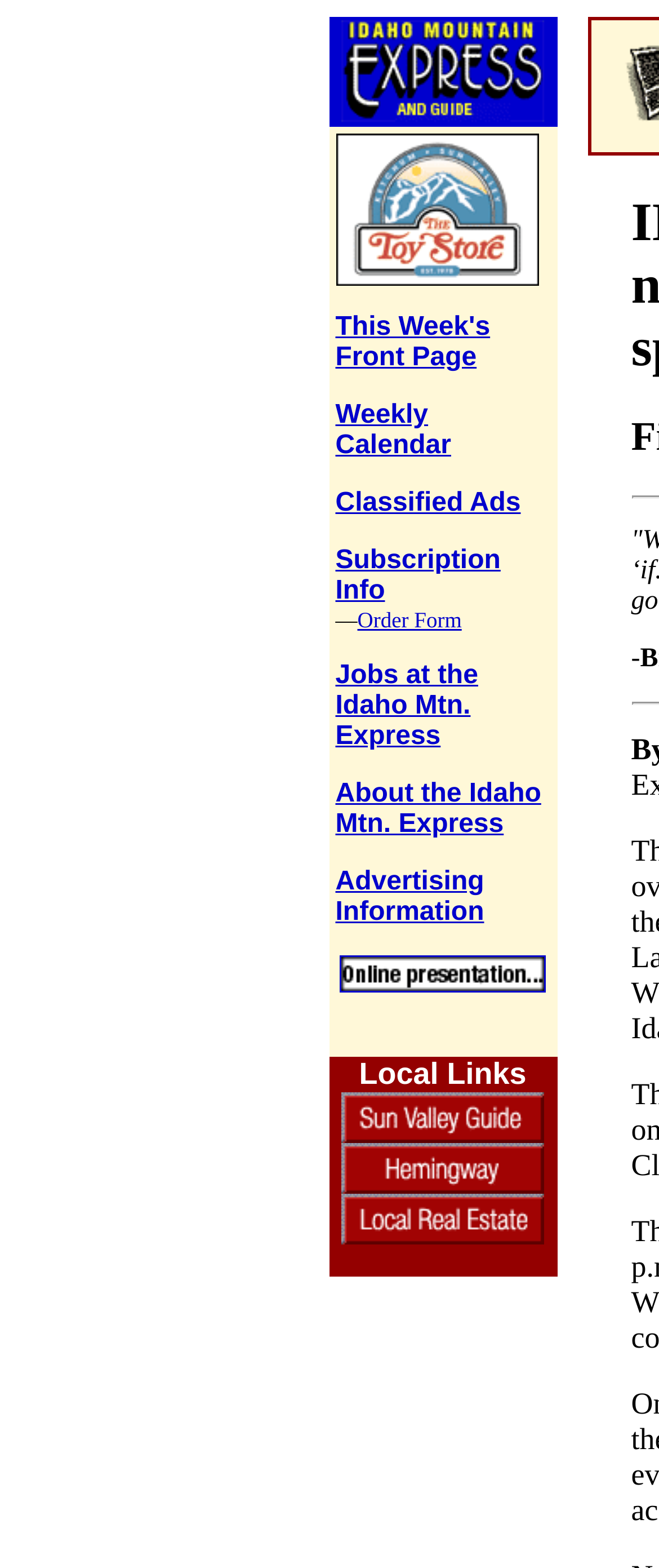Please provide the bounding box coordinates for the element that needs to be clicked to perform the following instruction: "visit the toy store". The coordinates should be given as four float numbers between 0 and 1, i.e., [left, top, right, bottom].

[0.509, 0.168, 0.817, 0.187]